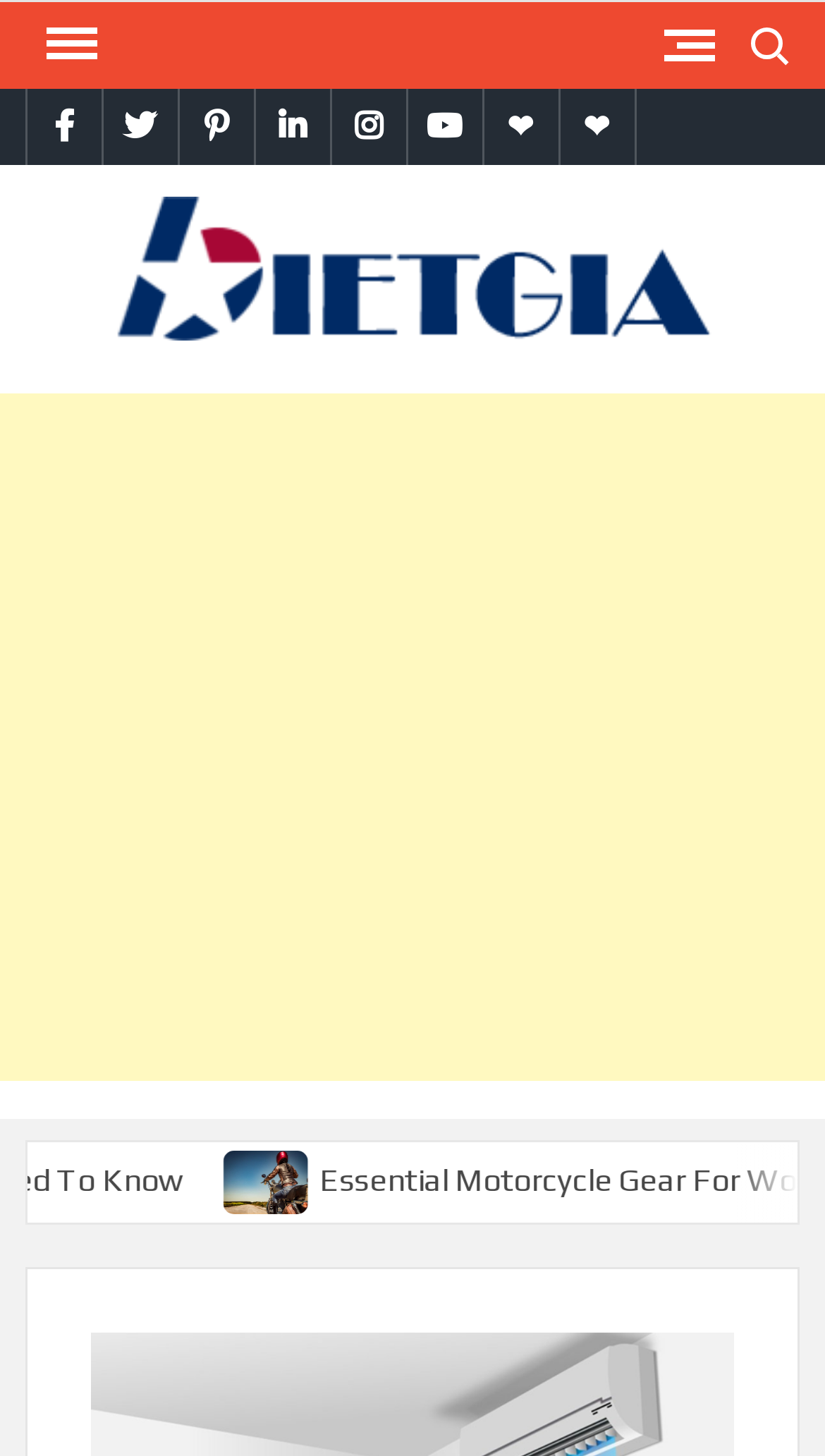Provide an in-depth caption for the contents of the webpage.

The webpage is about air conditioning services in Frenchs Forest, providing tips and solutions to maximize the performance of air conditioning systems and reduce electricity consumption. 

At the top of the page, there is a navigation menu labeled "Primary Menu" with a button to expand or collapse it. Next to the navigation menu, there is a search button labeled "Search for:". 

On the top right corner, there are social media links, including Facebook, Twitter, Pinterest, LinkedIn, Instagram, YouTube, Google Plus, and themespiral. 

Below the social media links, there is a logo or image of "Bietgia" with a link to the website. 

Further down, there is a heading labeled "Latest Tips & Tricks". 

The main content of the webpage is an article or blog post, which takes up most of the page. The article is interrupted by an advertisement iframe in the middle. 

At the bottom of the page, there is a link and an image of "Kevin David Hulse", possibly the author or contributor of the article.